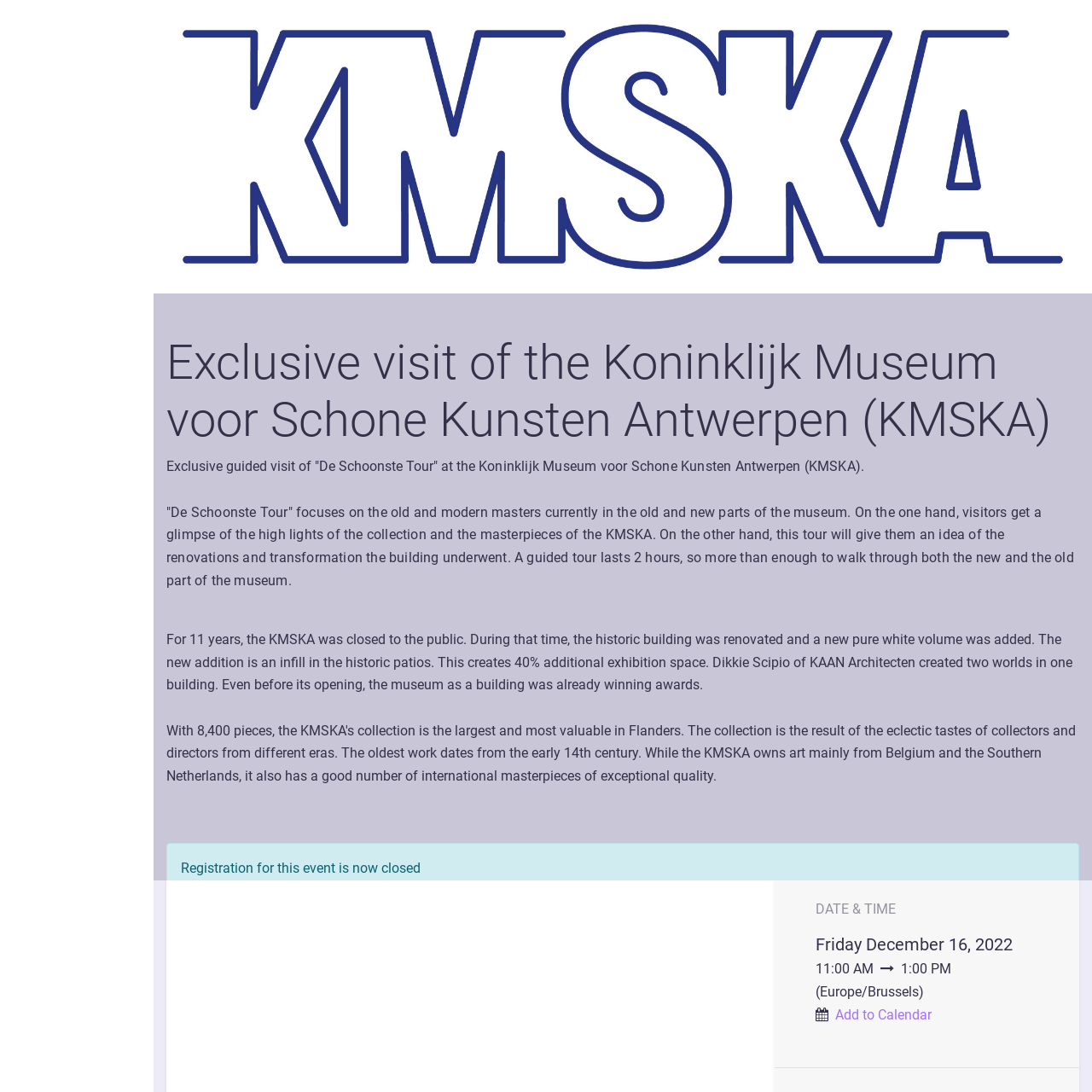Extract the bounding box coordinates of the UI element described by: "Add to Calendar". The coordinates should include four float numbers ranging from 0 to 1, e.g., [left, top, right, bottom].

[0.765, 0.922, 0.853, 0.936]